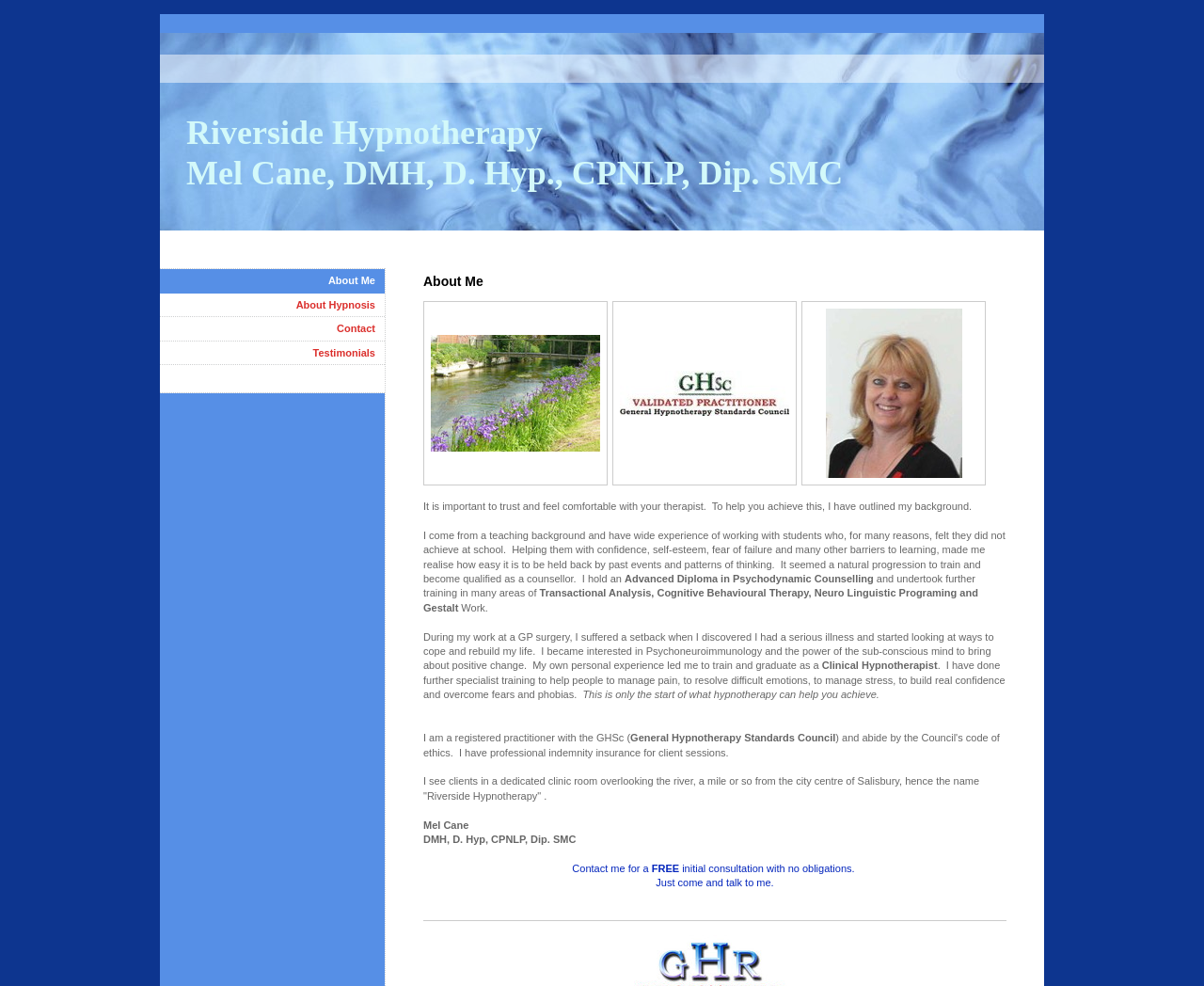Please give a succinct answer using a single word or phrase:
What is the location of Mel Cane's clinic?

Salisbury